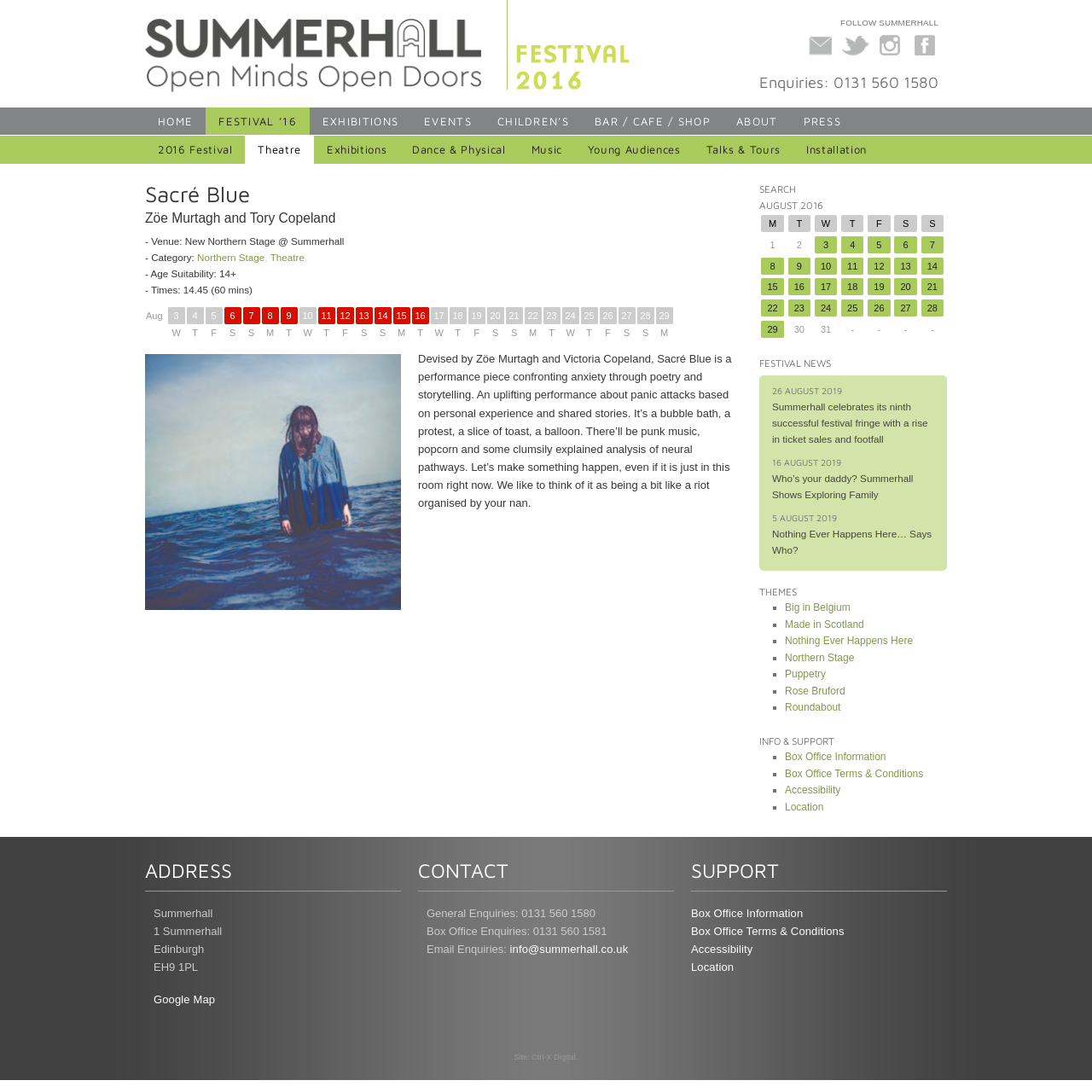Please determine the bounding box coordinates of the clickable area required to carry out the following instruction: "Book now". The coordinates must be four float numbers between 0 and 1, represented as [left, top, right, bottom].

None